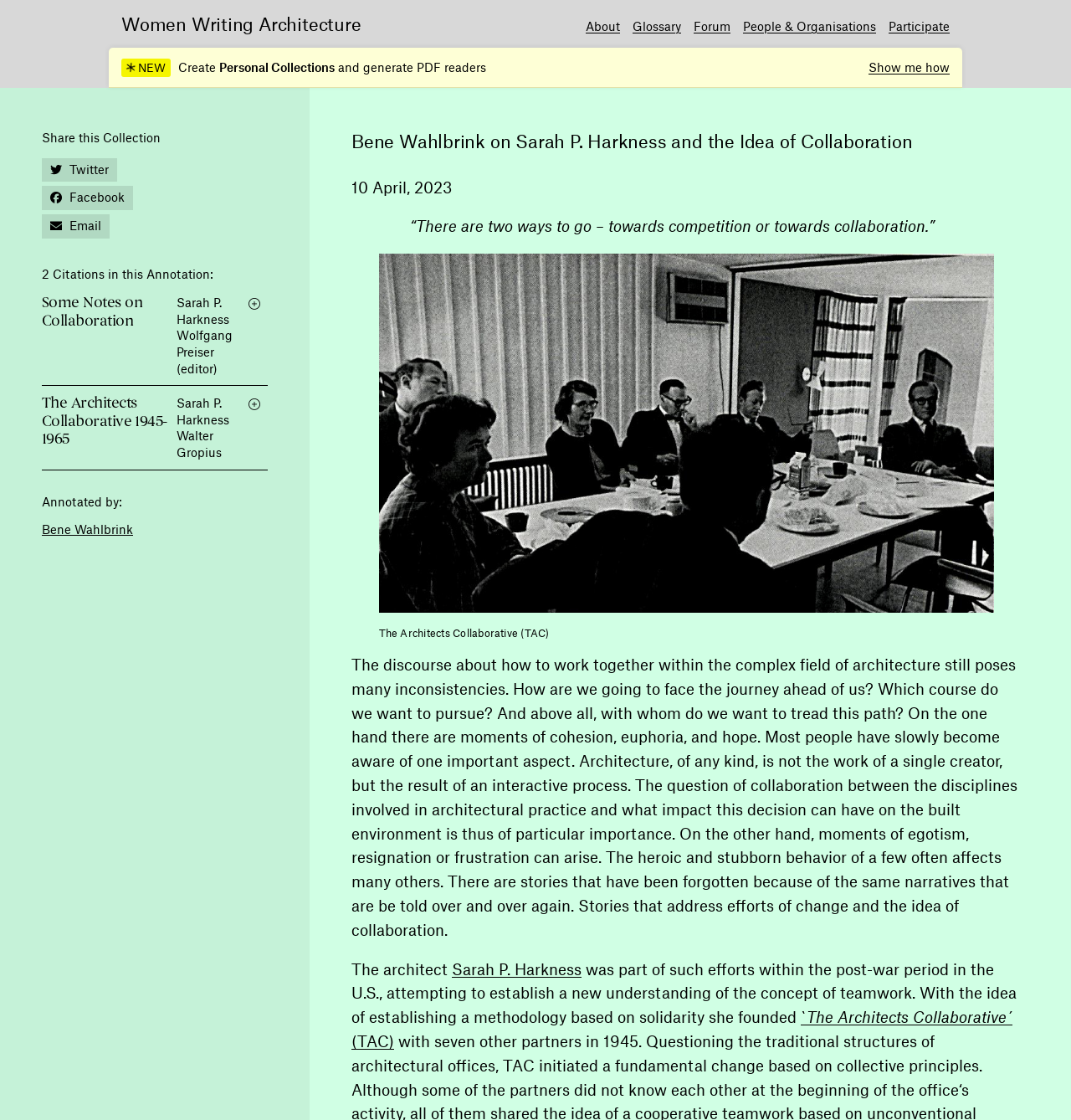Please answer the following question using a single word or phrase: 
Who annotated the collection?

Bene Wahlbrink